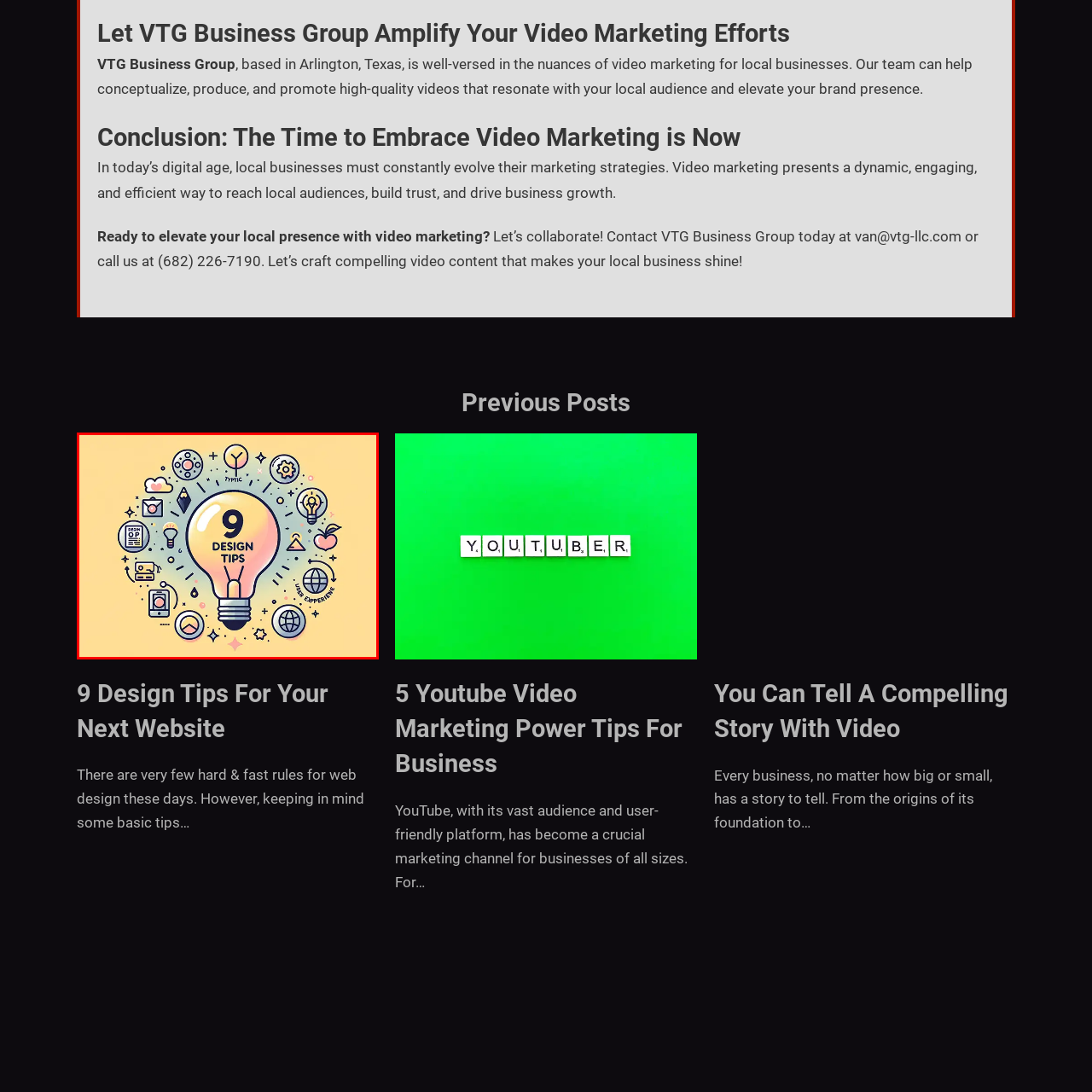Carefully examine the image inside the red box and generate a detailed caption for it.

The image showcases a vibrant illustration centered around a large light bulb, symbolizing creativity and innovation in design. Inside the bulb, the bold text "9 DESIGN TIPS" is prominently displayed, signaling the content's focus on providing essential advice for effective web design. Surrounding the light bulb is an array of playful icons and graphics, including design tools like pencils, gears, and light sources, which collectively emphasize the theme of enhancing the user experience. The colorful elements against a soft yellow background create an engaging and inviting visual, reflecting the importance of thoughtful design strategies for websites. This image encapsulates a visually appealing and informative approach to web design tips, making it a fitting representation for the related content.